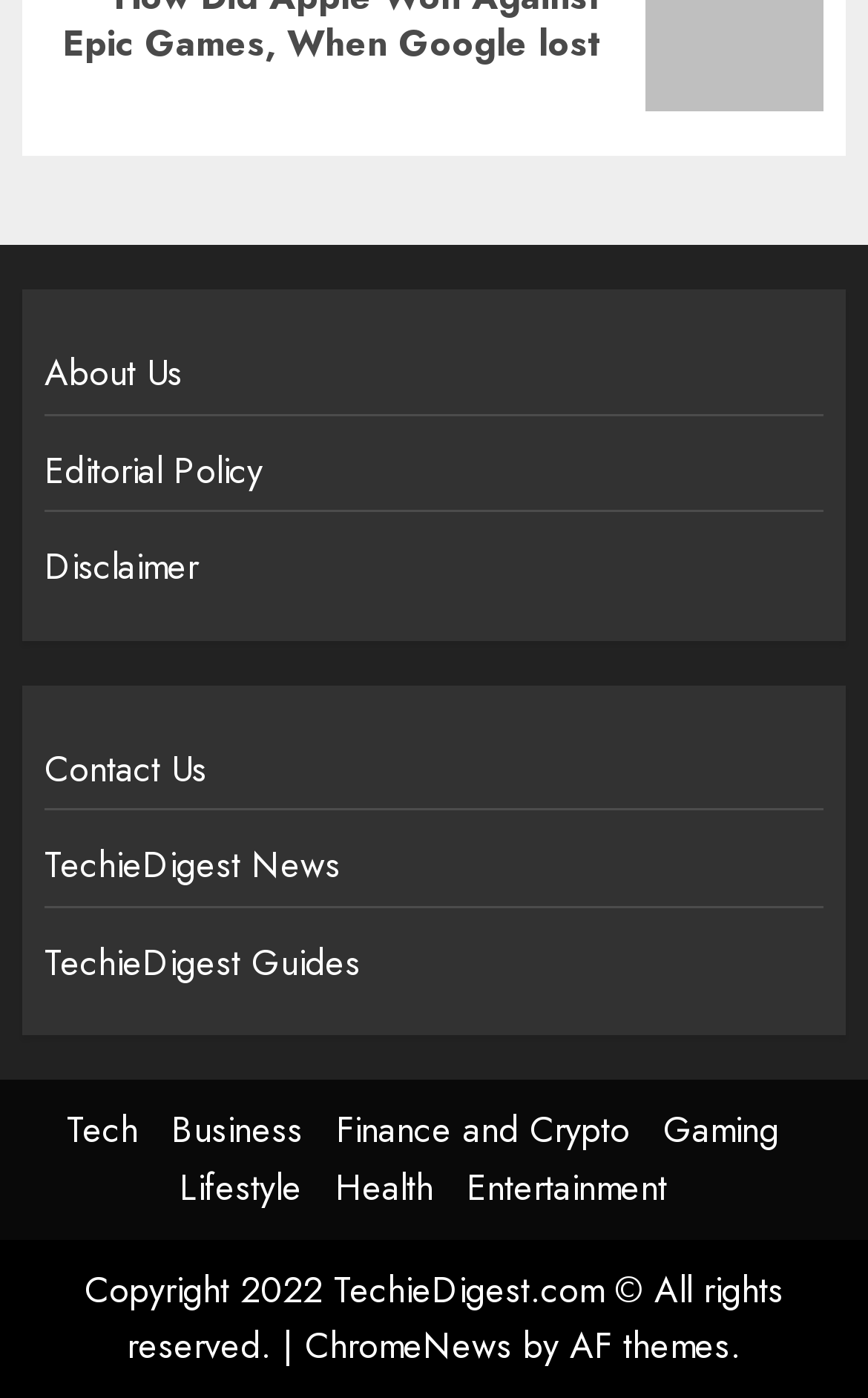Determine the bounding box coordinates for the area that needs to be clicked to fulfill this task: "go to About Us page". The coordinates must be given as four float numbers between 0 and 1, i.e., [left, top, right, bottom].

[0.051, 0.248, 0.21, 0.286]